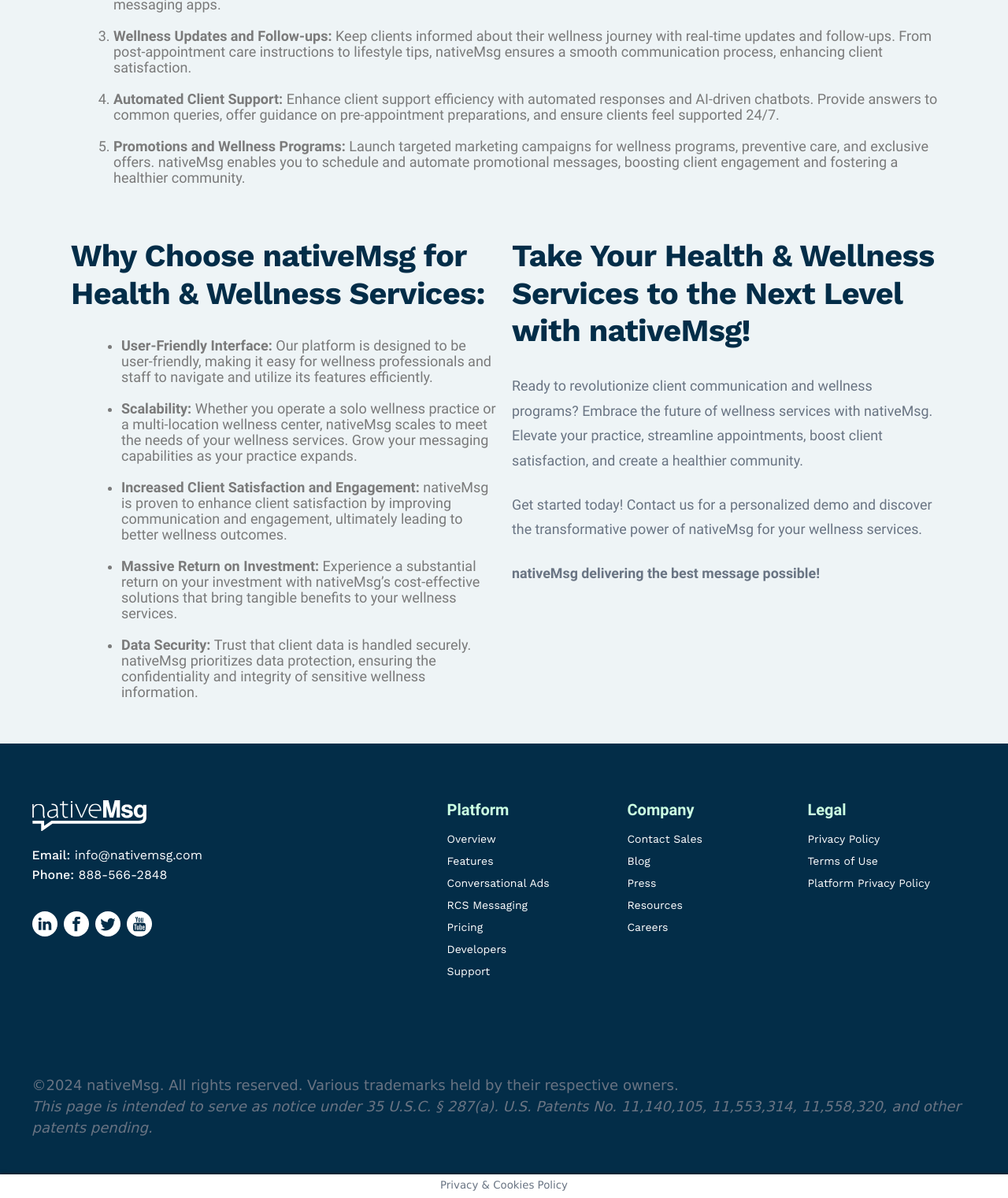Locate the bounding box coordinates of the element that needs to be clicked to carry out the instruction: "Learn more about nativeMsg's features". The coordinates should be given as four float numbers ranging from 0 to 1, i.e., [left, top, right, bottom].

[0.443, 0.714, 0.545, 0.724]